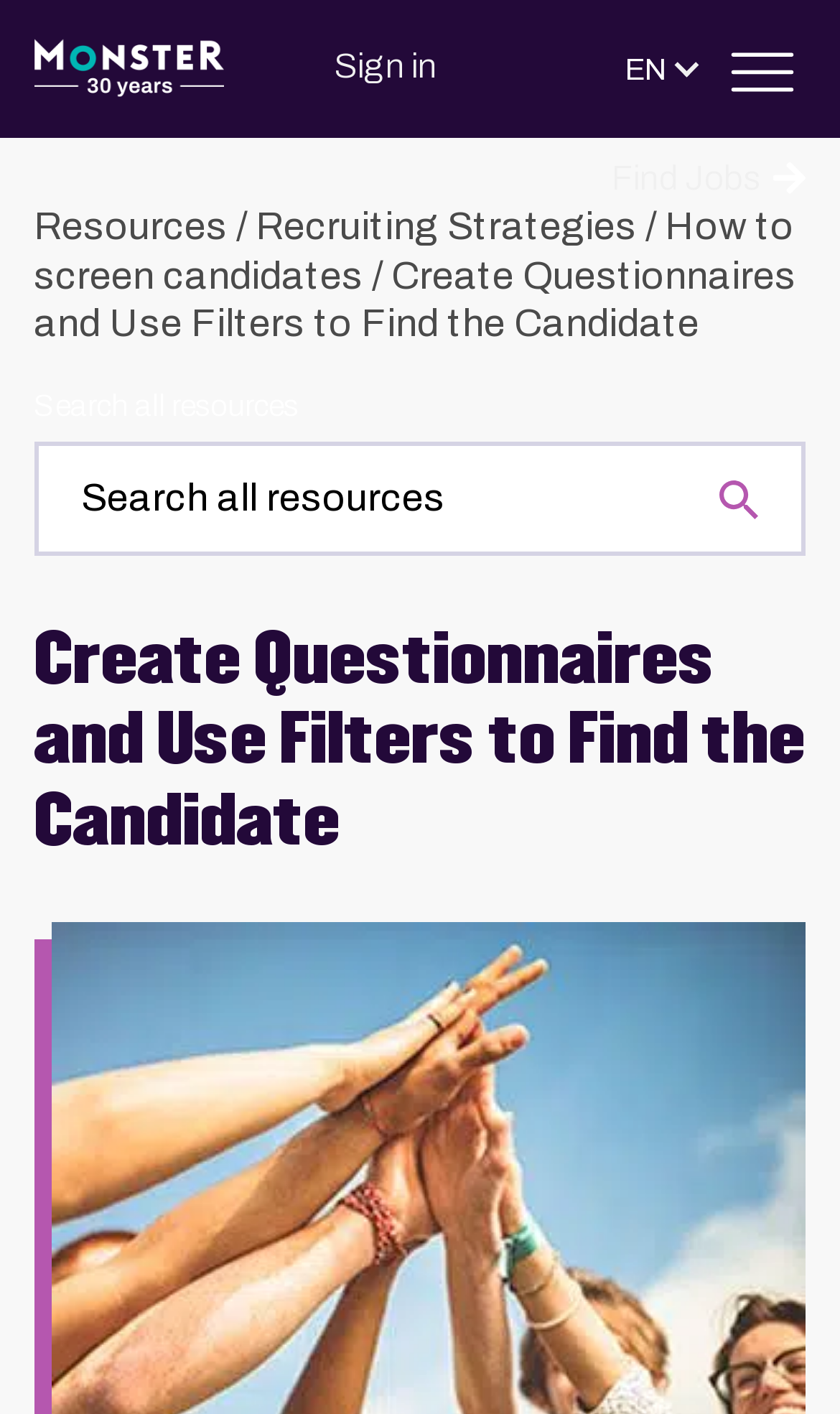Pinpoint the bounding box coordinates of the area that must be clicked to complete this instruction: "Click the Monster logo".

[0.041, 0.025, 0.267, 0.072]